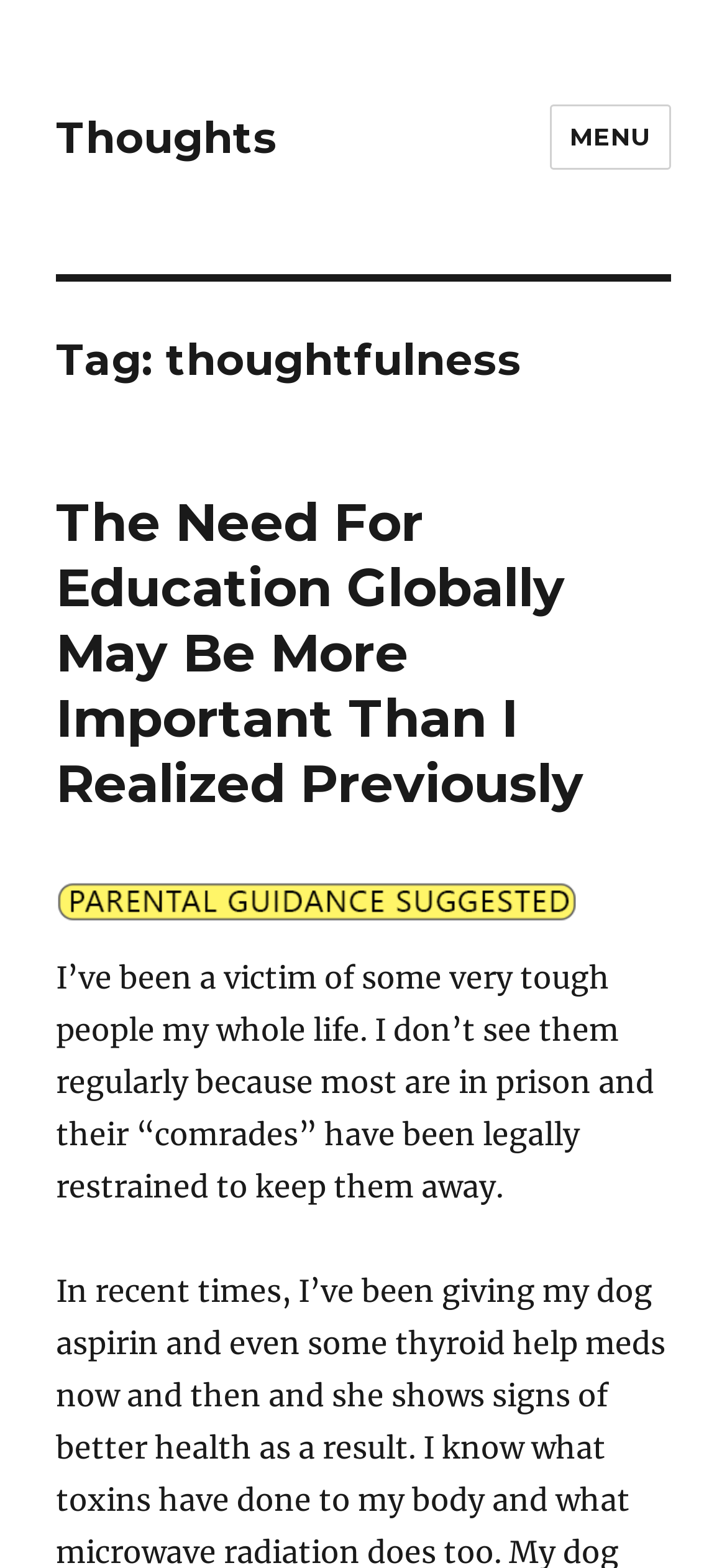What is above the article text?
Based on the visual content, answer with a single word or a brief phrase.

an image